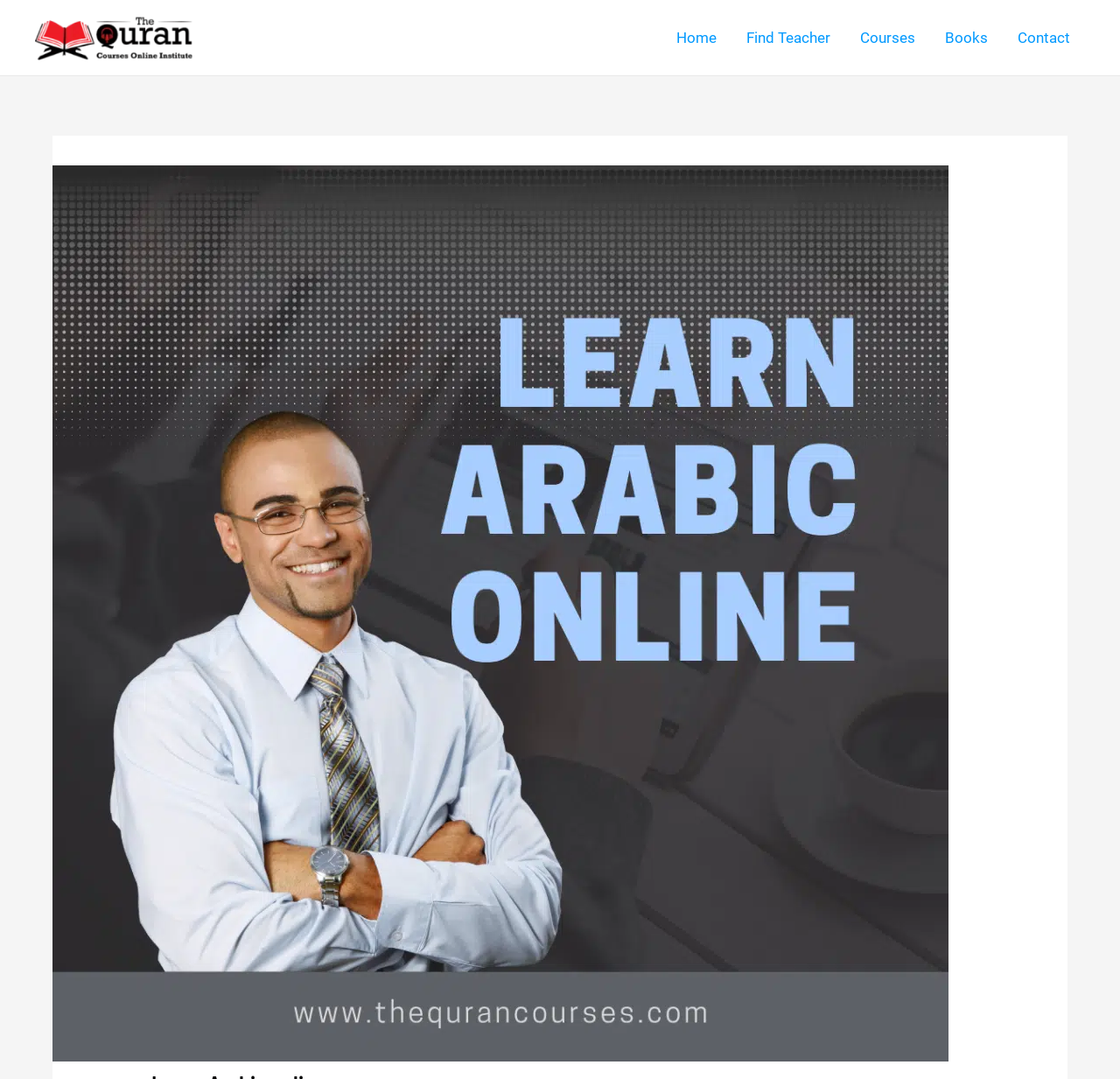Extract the bounding box coordinates for the described element: "Find Teacher". The coordinates should be represented as four float numbers between 0 and 1: [left, top, right, bottom].

[0.653, 0.007, 0.755, 0.063]